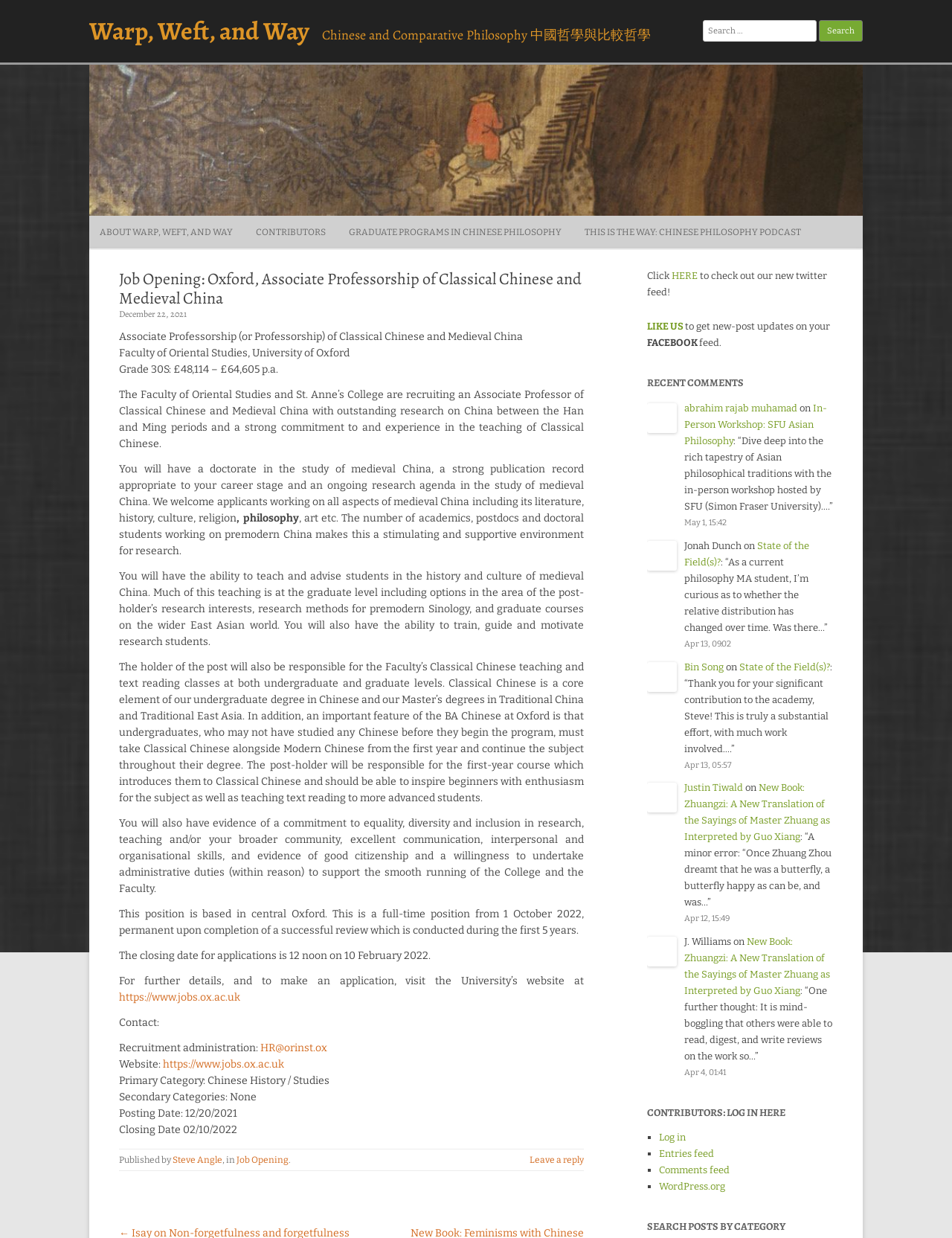Please find the bounding box coordinates of the element that must be clicked to perform the given instruction: "Check out the new Twitter feed". The coordinates should be four float numbers from 0 to 1, i.e., [left, top, right, bottom].

[0.705, 0.218, 0.733, 0.227]